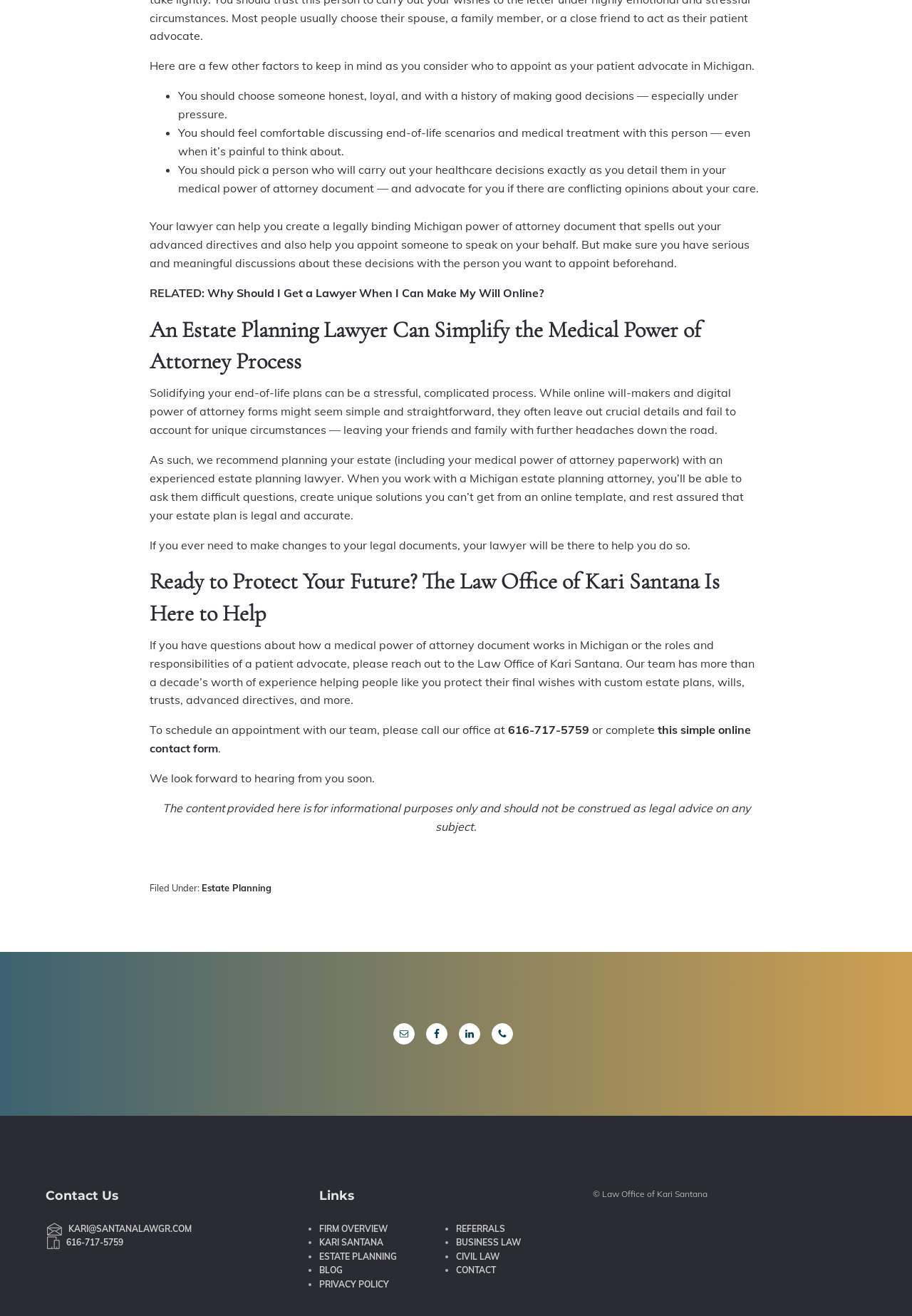What is the purpose of having an estate planning lawyer?
From the screenshot, supply a one-word or short-phrase answer.

Simplify medical power of attorney process